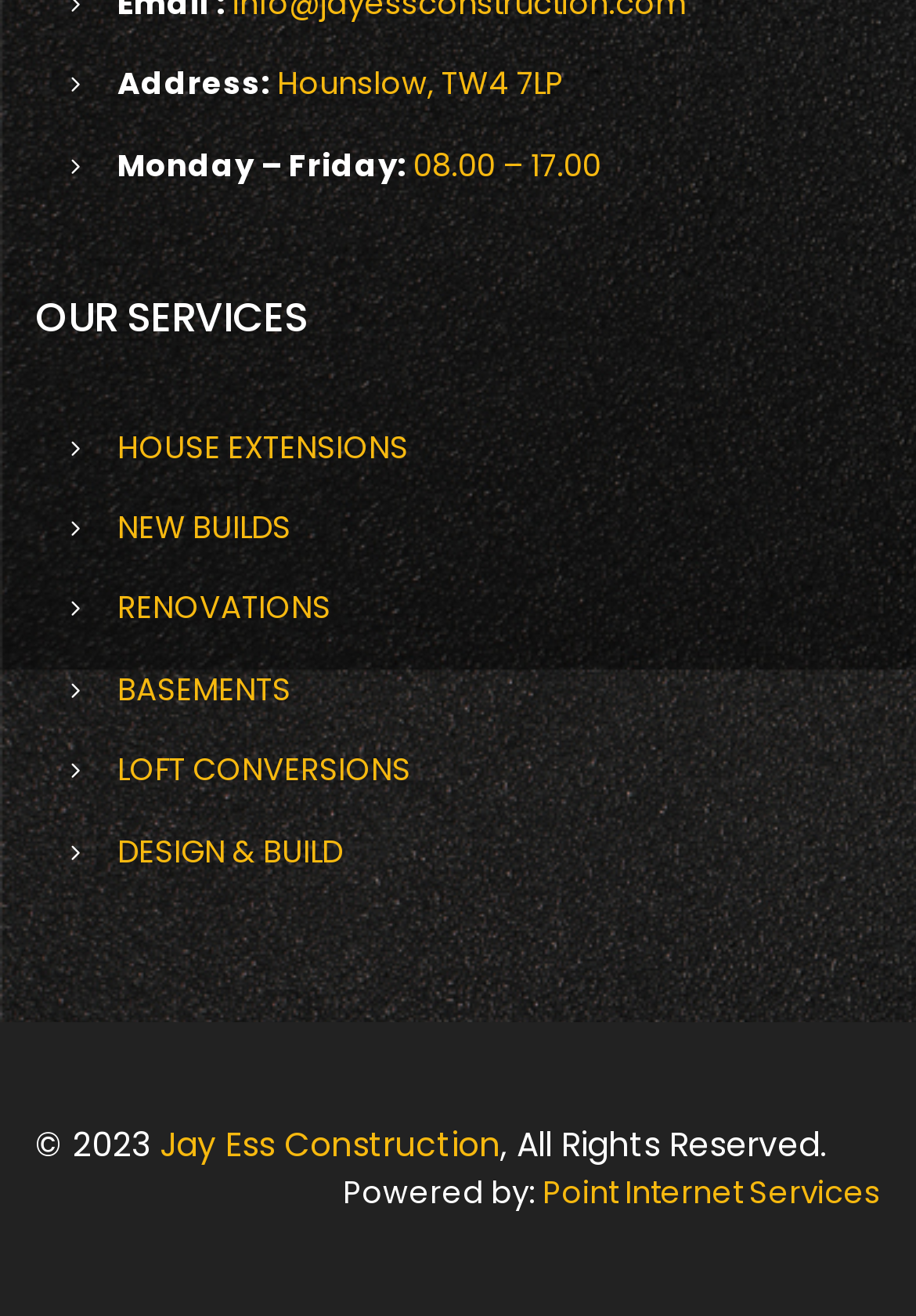Please identify the bounding box coordinates of the element I should click to complete this instruction: 'visit Jay Ess Construction homepage'. The coordinates should be given as four float numbers between 0 and 1, like this: [left, top, right, bottom].

[0.174, 0.852, 0.546, 0.888]